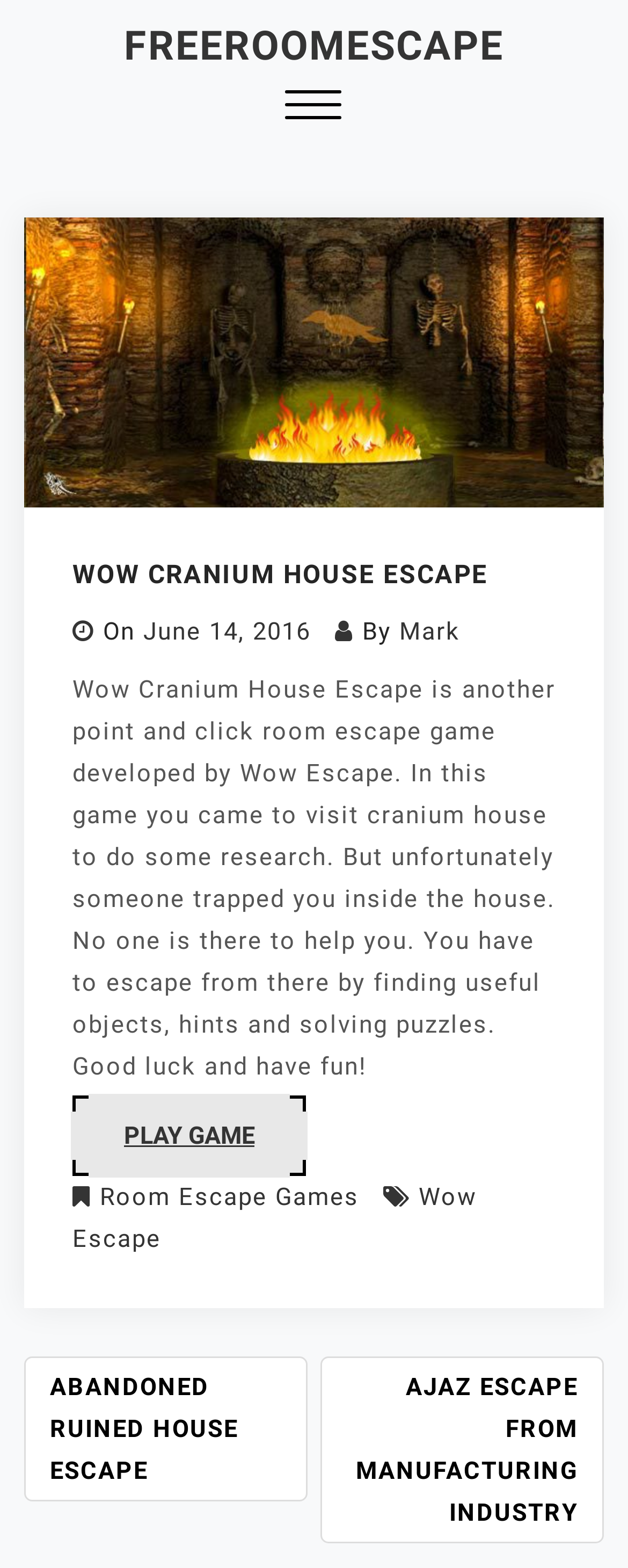Write an elaborate caption that captures the essence of the webpage.

The webpage is about a room escape game called "Wow Cranium House Escape" on the FreeRoomEscape website. At the top, there is a link to the website's homepage, "FREEROOMESCAPE", and a button with a popup menu. Below these elements, there is a "Close Menu" button.

The main content of the page is an article that takes up most of the screen. It features an image of the game "Wow Cranium House Escape" at the top, followed by a header with the game's title in bold letters. Below the header, there is a brief description of the game, stating that it is a point-and-click room escape game where the player is trapped in a house and must find objects, hints, and solve puzzles to escape.

To the right of the game description, there is information about the game's publication, including the date "June 14, 2016", and the author, "Mark". Below this information, there is a prominent "PLAY GAME" button.

At the bottom of the page, there is a footer section with links to "Room Escape Games" and "Wow Escape". Above the footer, there is a navigation section labeled "Posts" with links to other room escape games, including "ABANDONED RUINED HOUSE ESCAPE" and "AJAZ ESCAPE FROM MANUFACTURING INDUSTRY".